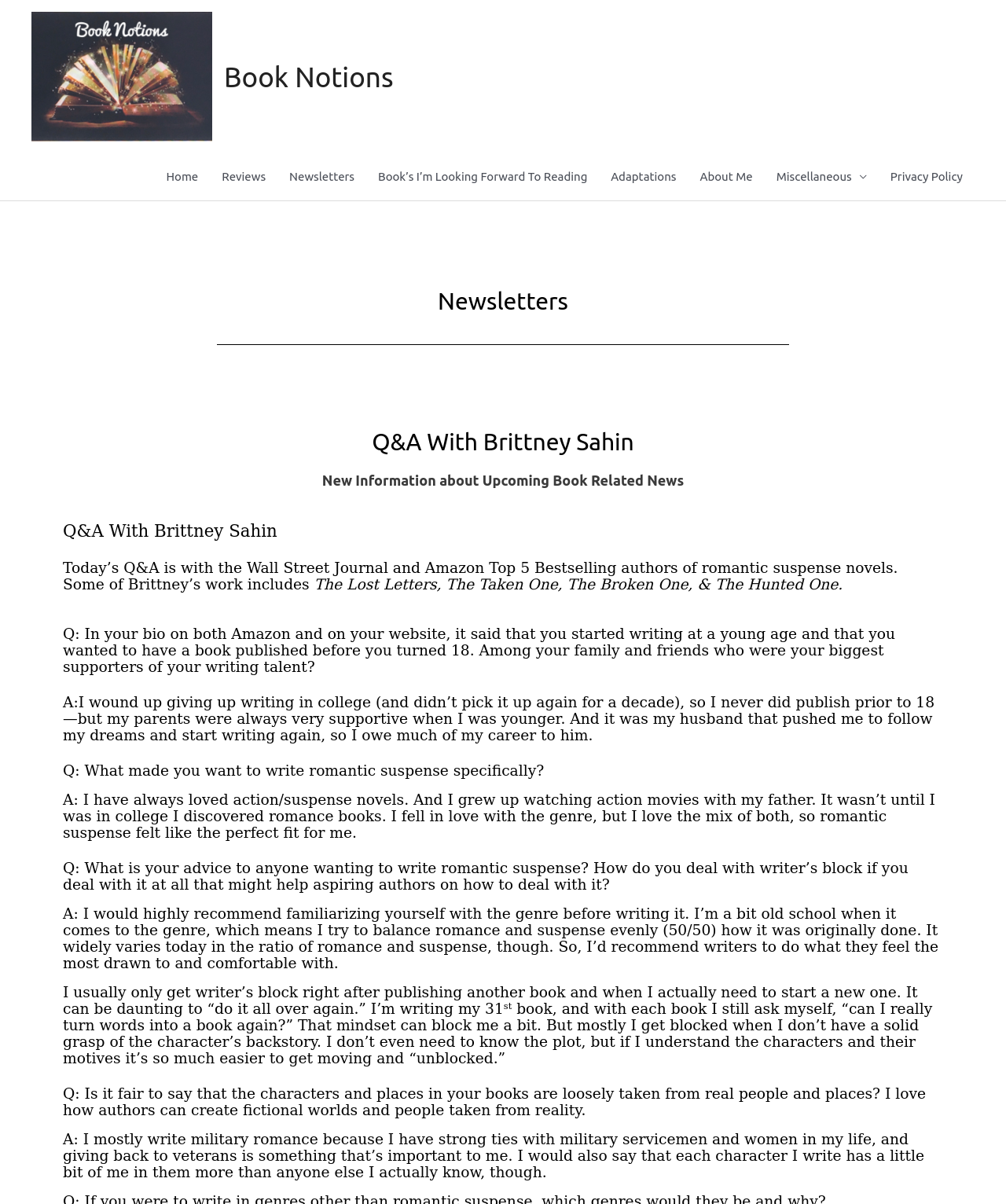Answer this question using a single word or a brief phrase:
Who is the author being interviewed?

Brittney Sahin